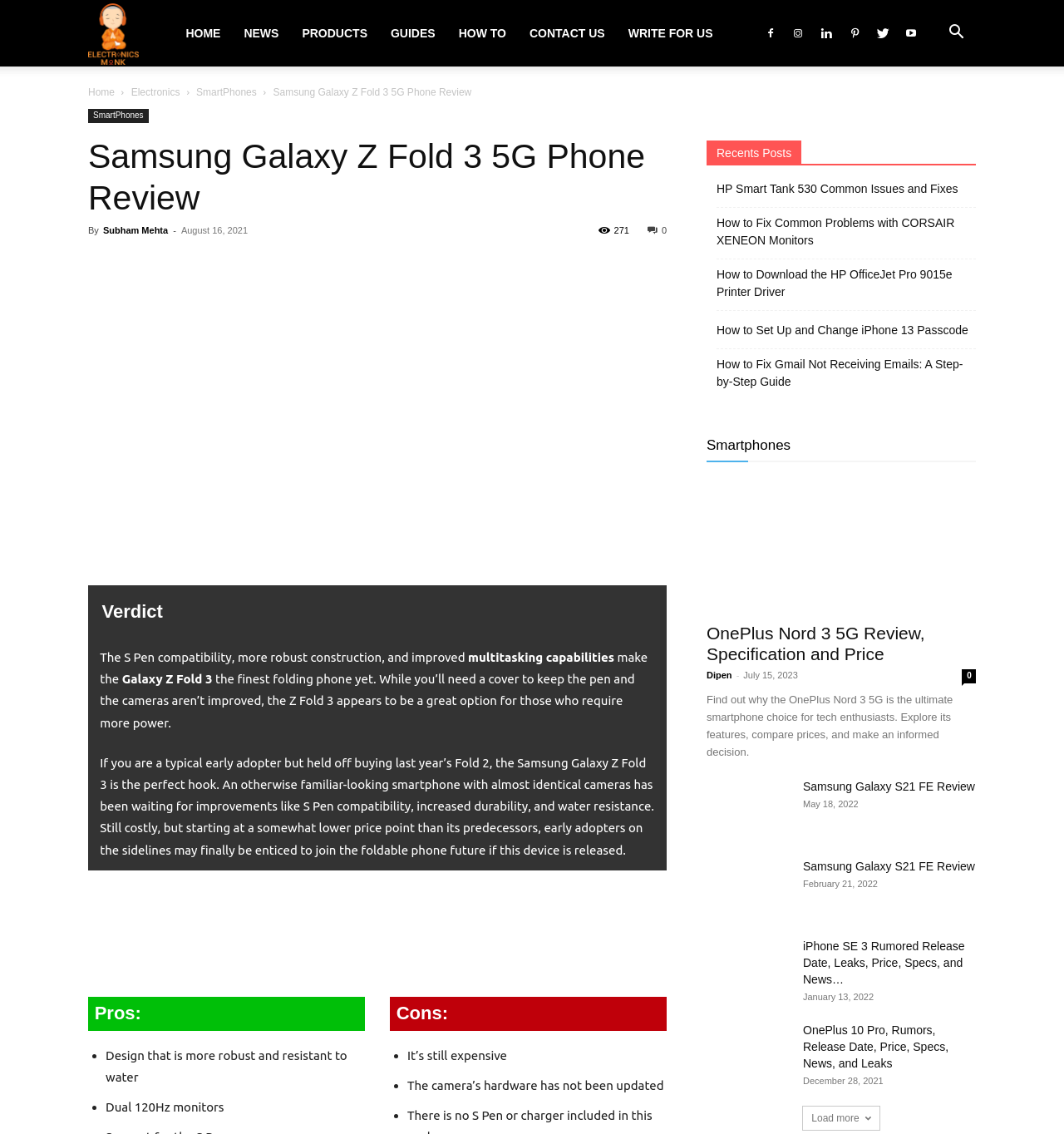Identify the bounding box coordinates of the specific part of the webpage to click to complete this instruction: "Check the Pros of the Galaxy Z Fold 3".

[0.083, 0.879, 0.343, 0.909]